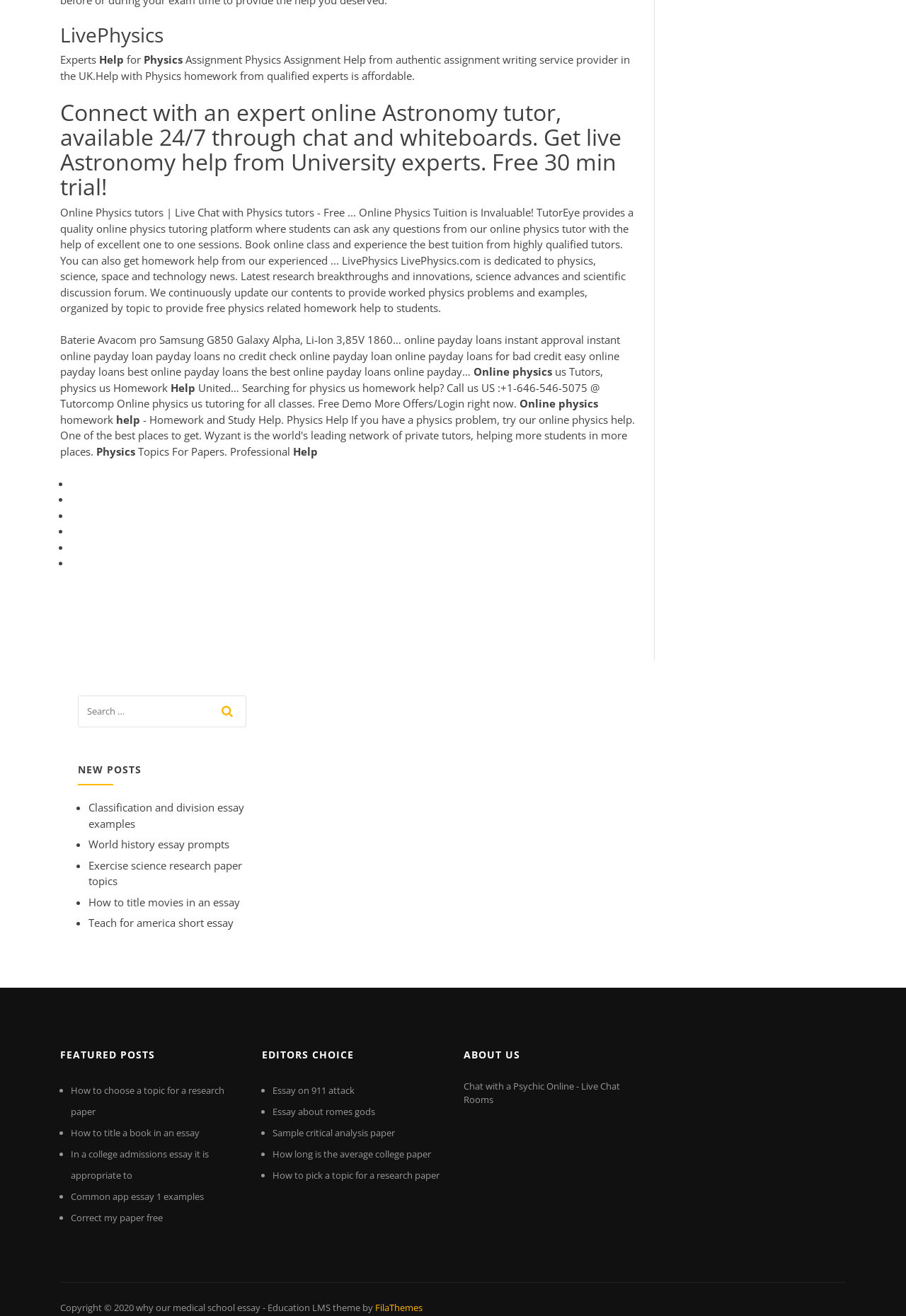Carefully observe the image and respond to the question with a detailed answer:
How many list markers are there in the 'NEW POSTS' section?

In the 'NEW POSTS' section, I can see five list markers (•) followed by links to different posts. Therefore, there are five list markers in this section.